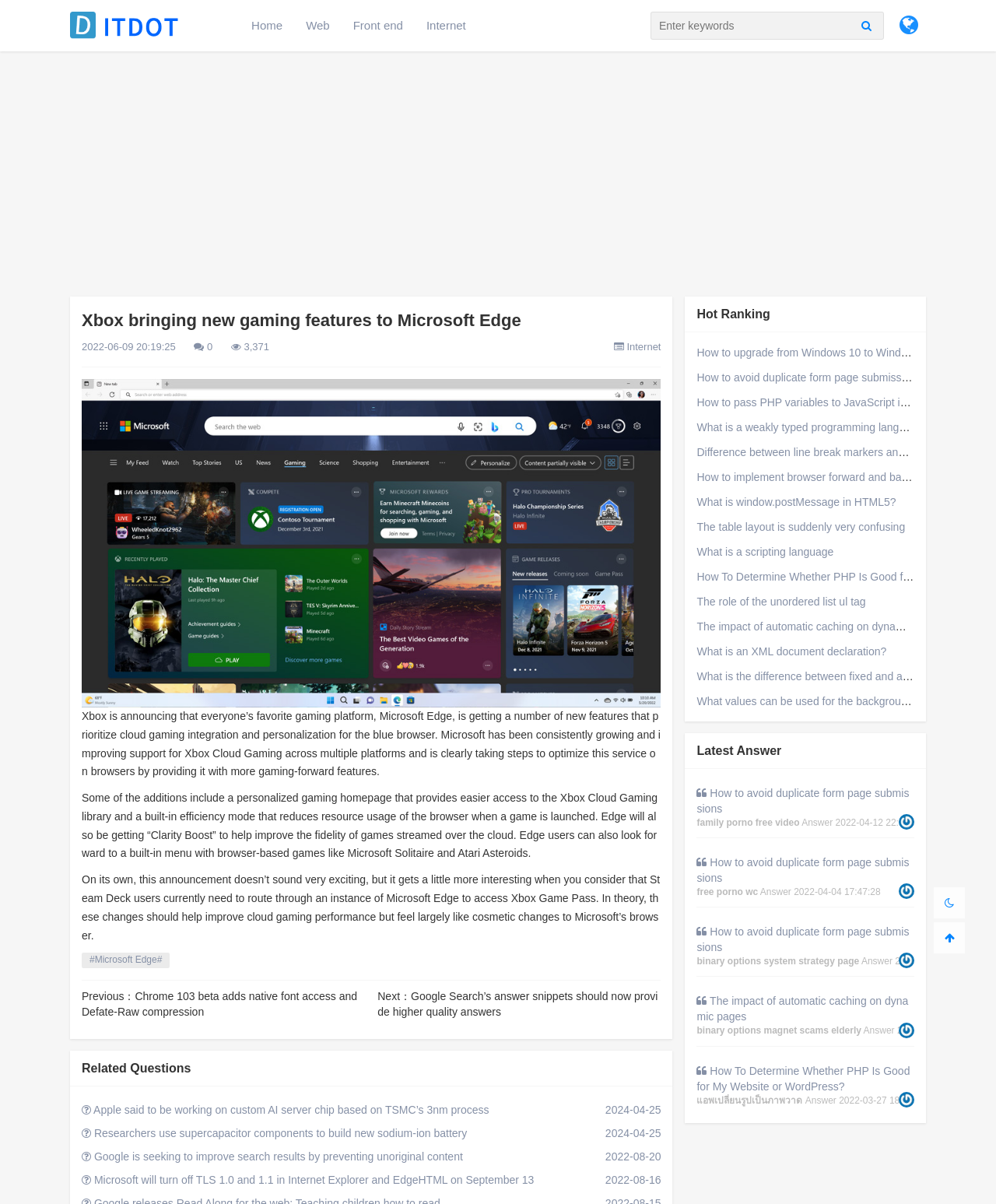Given the description of a UI element: "What is window.postMessage in HTML5?", identify the bounding box coordinates of the matching element in the webpage screenshot.

[0.7, 0.412, 0.9, 0.422]